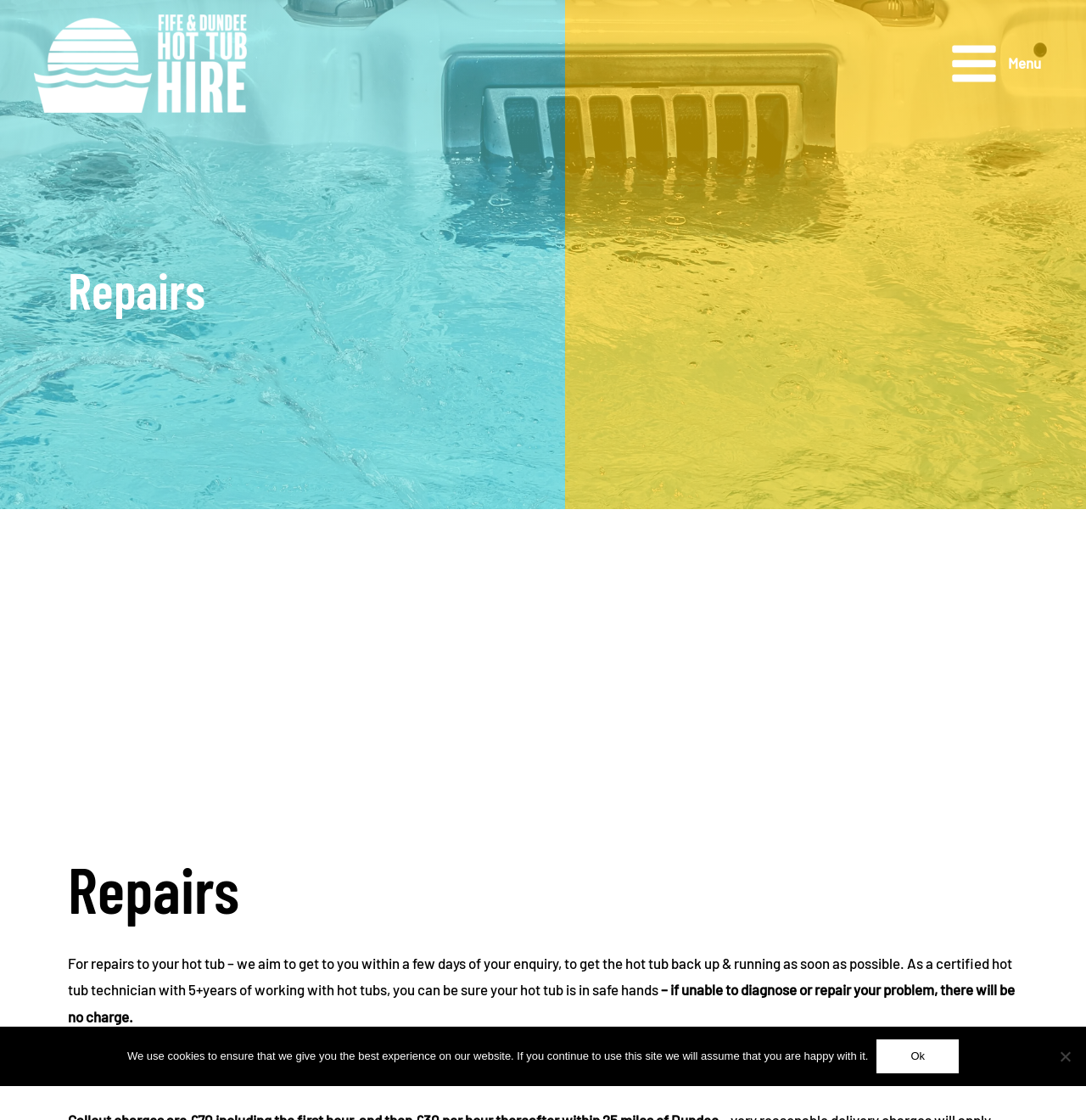Elaborate on the information and visuals displayed on the webpage.

The webpage is about Fife and Dundee Hot Tubs Hire, a company that offers hot tub rental services. At the top left of the page, there is a link and an image with the company's name. On the top right, there is a main menu button with an image of three horizontal lines.

Below the top section, there are two headings with the title "Repairs" in a hierarchical structure. The first heading is smaller and located at the top, while the second heading is larger and located at the bottom.

Under the headings, there are three paragraphs of text that describe the company's repair services. The text explains that the company aims to repair hot tubs within a few days, and if they are unable to diagnose or repair the problem, there will be no charge. Additionally, the company offers a benefit where customers can hire a hot tub while theirs is being repaired, which is especially useful for those with special events or rental properties.

At the very bottom of the page, there is a cookie notice dialog with a message that explains the company's use of cookies to ensure the best experience on their website. The dialog has an "Ok" button and a "No" option.